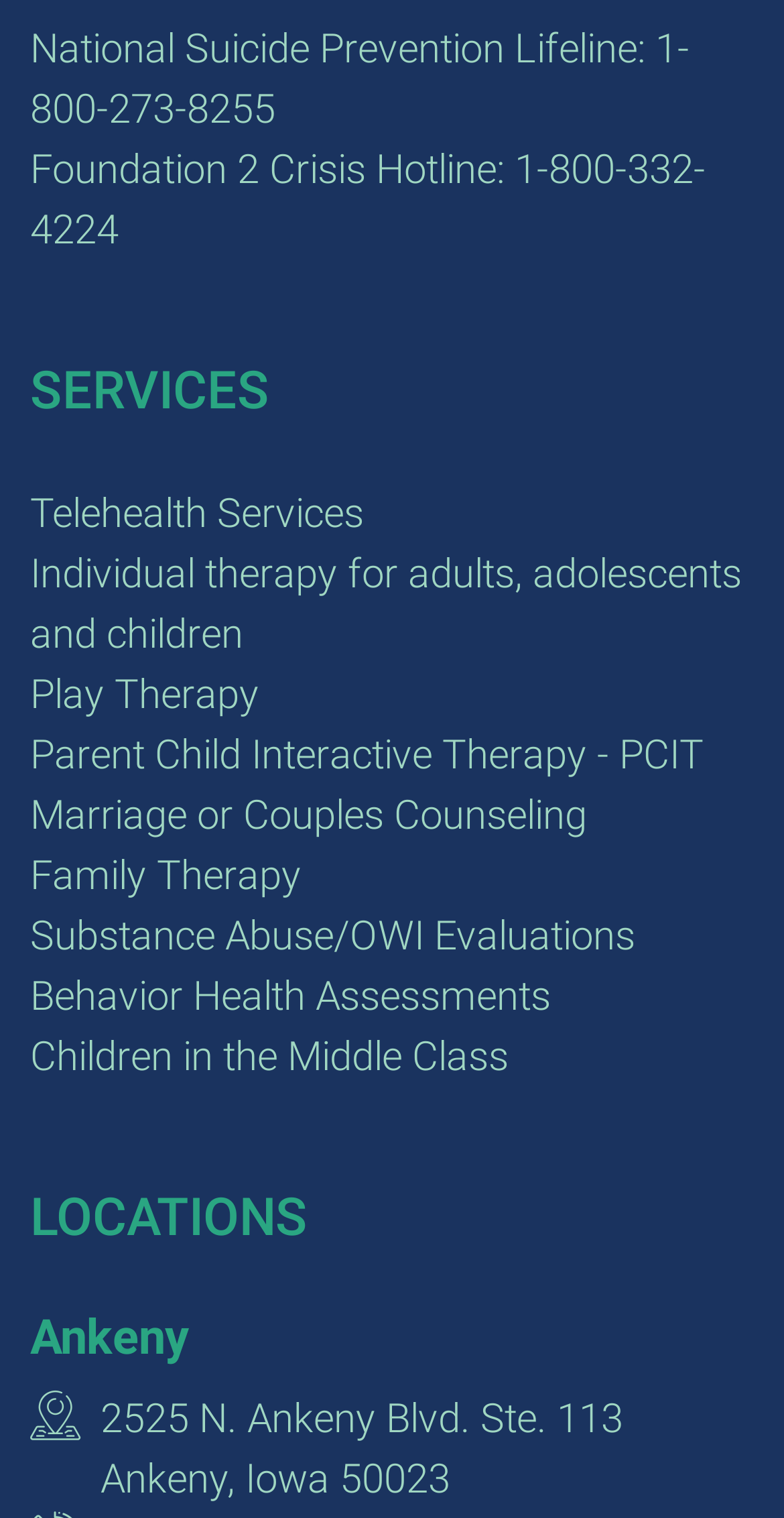Locate the bounding box coordinates of the element I should click to achieve the following instruction: "Check awards logo".

None